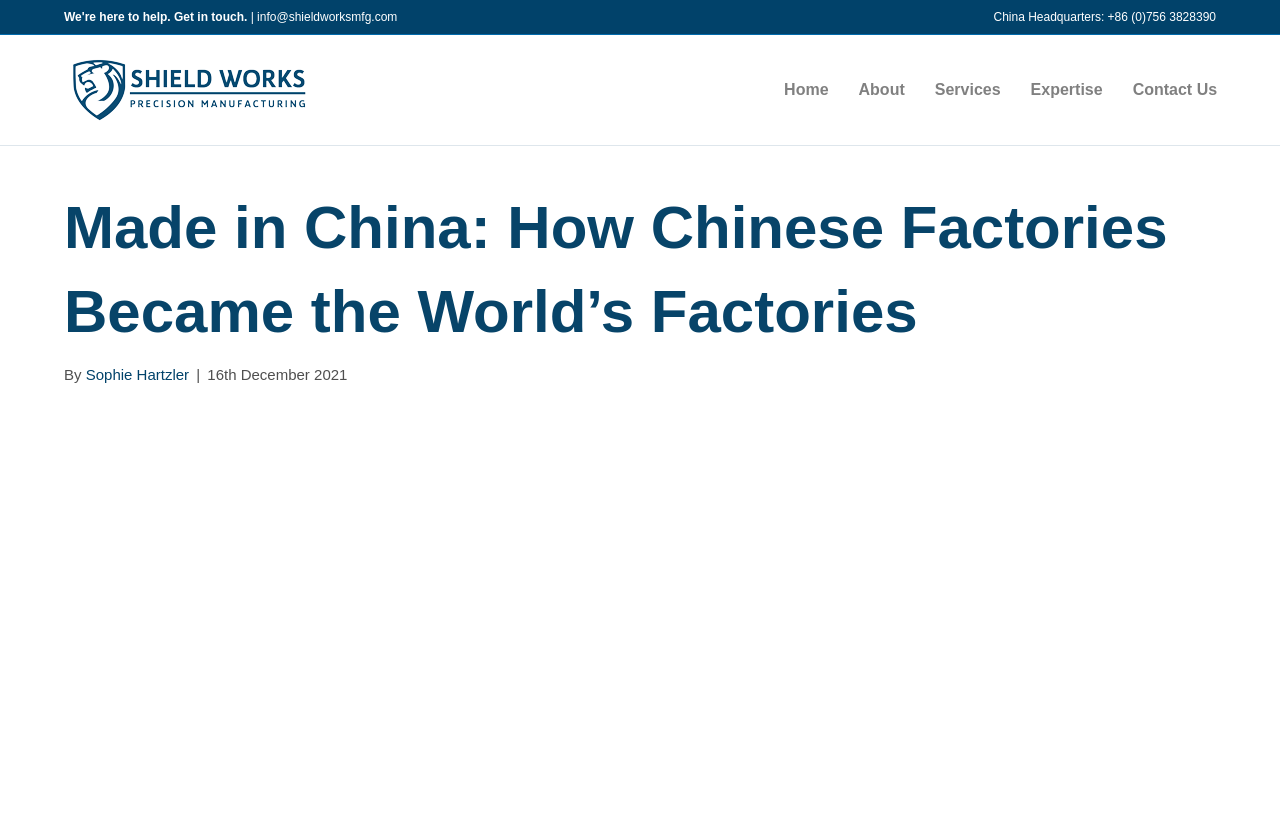Identify and extract the main heading of the webpage.

Made in China: How Chinese Factories Became the World’s Factories